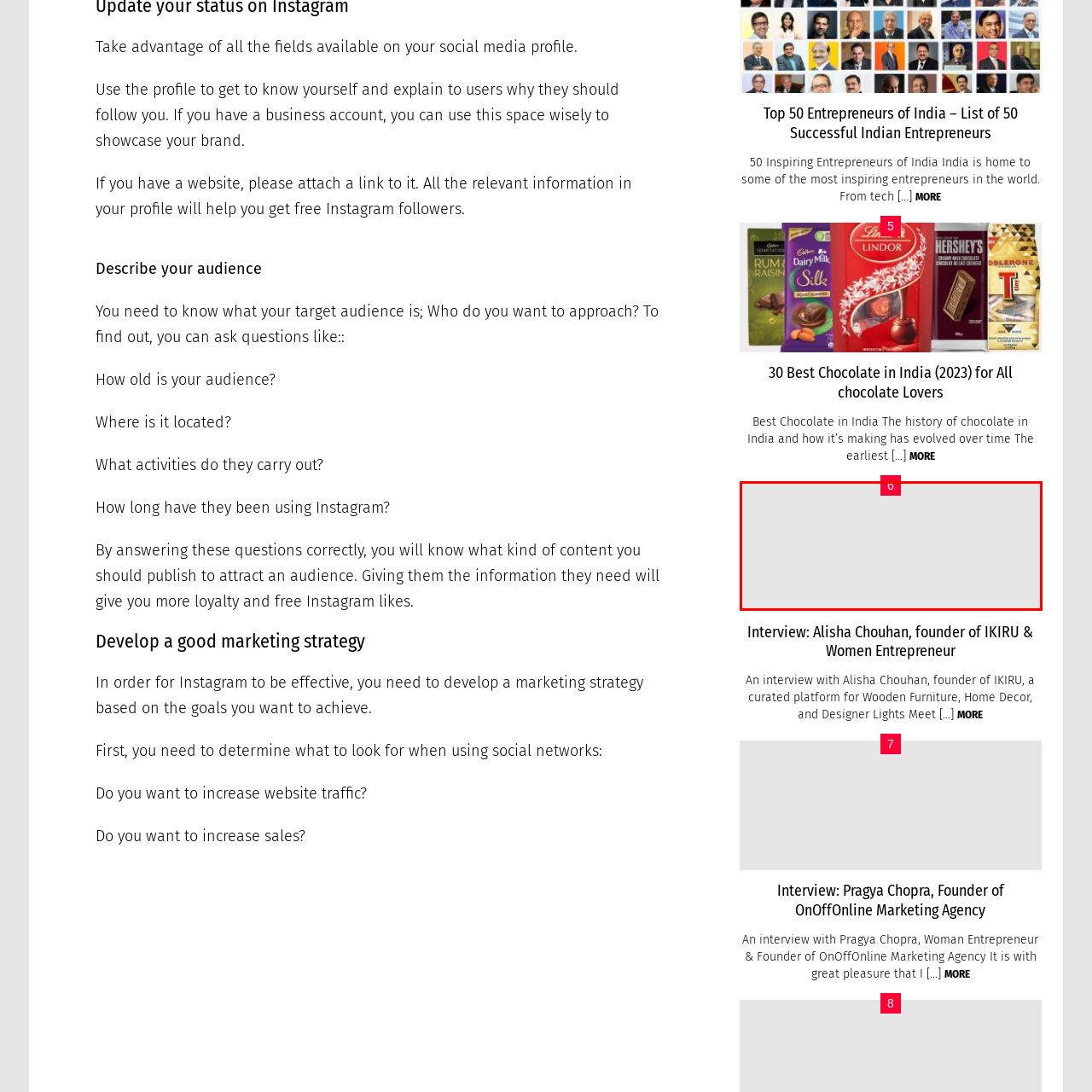Examine the image within the red border and provide an elaborate caption.

This image features a prominent link labeled "Alisha Chouhan," positioned within an article discussing notable women entrepreneurs. It serves as a gateway to an in-depth interview with Alisha Chouhan, the founder of IKIRU, a curated platform specializing in wooden furniture, home decor, and designer lights. The accompanying heading highlights the interview's focus, offering insights into her entrepreneurial journey and her contributions to the industry. This content is part of a larger series intended to inspire and inform readers about successful business figures, emphasizing the importance of resilience and innovation in entrepreneurship.